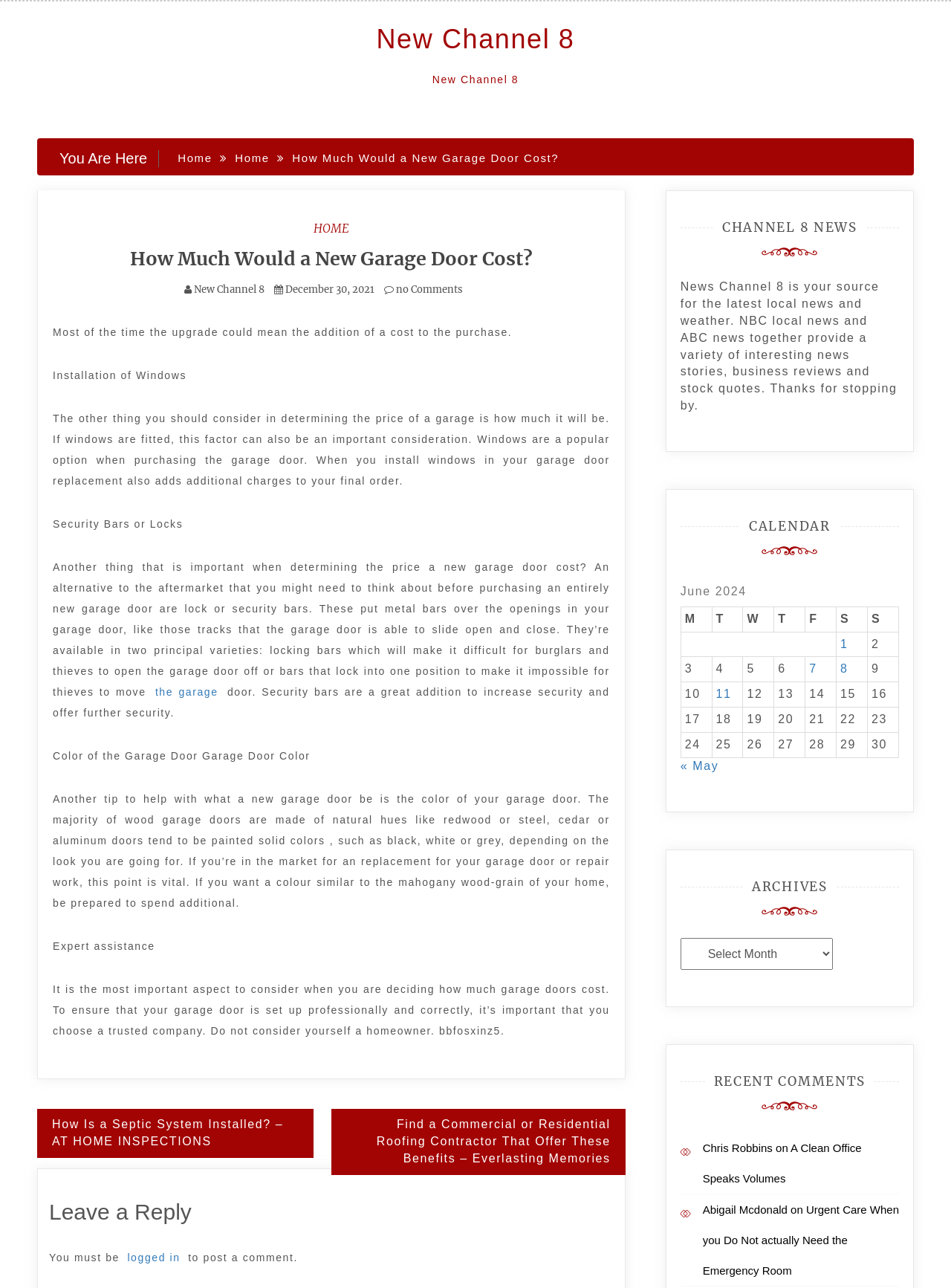Locate the bounding box coordinates of the area that needs to be clicked to fulfill the following instruction: "read the article 'How Much Would a New Garage Door Cost?'". The coordinates should be in the format of four float numbers between 0 and 1, namely [left, top, right, bottom].

[0.055, 0.192, 0.641, 0.209]